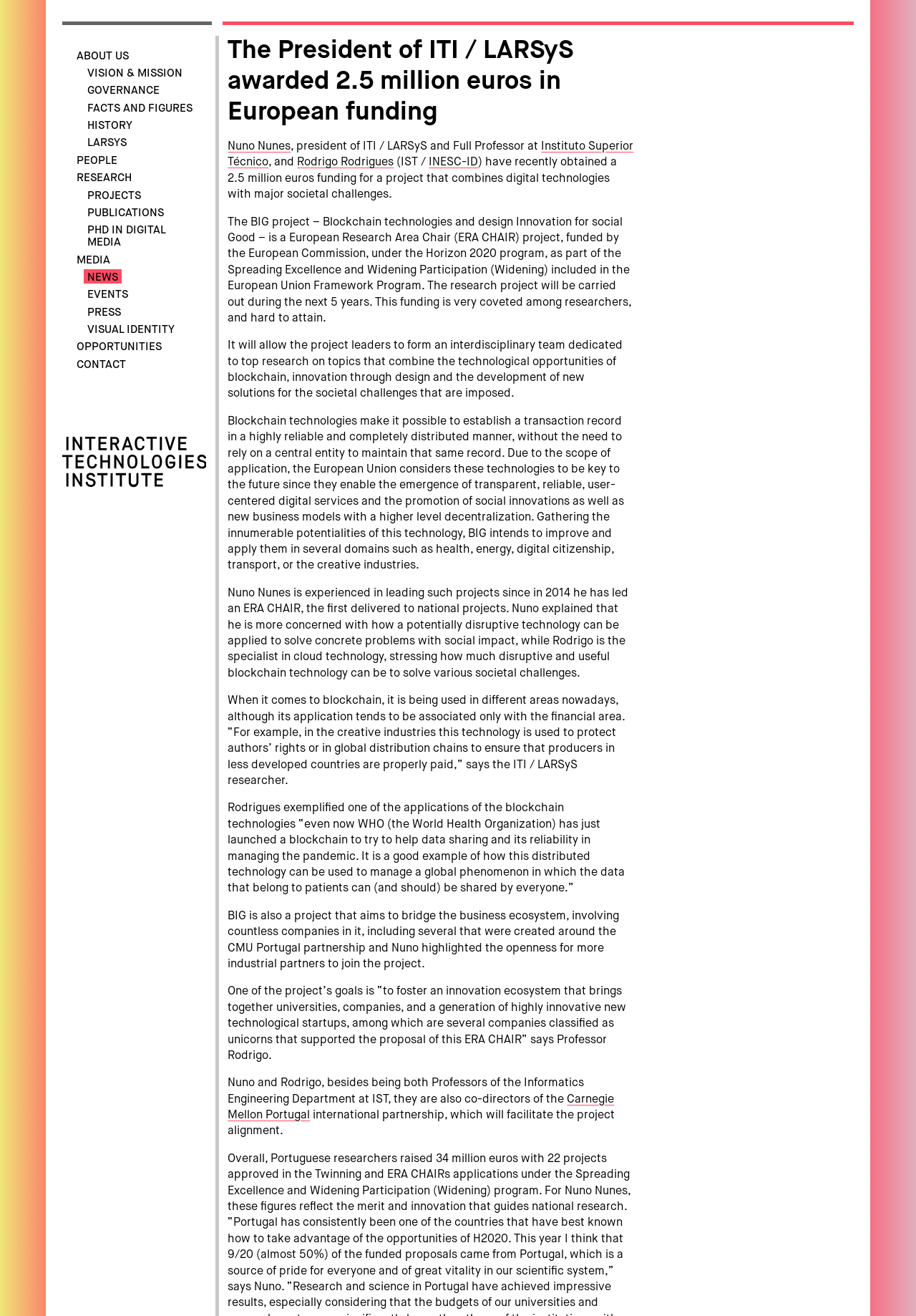What is the main heading of this webpage? Please extract and provide it.

The President of ITI / LARSyS awarded 2.5 million euros in European funding